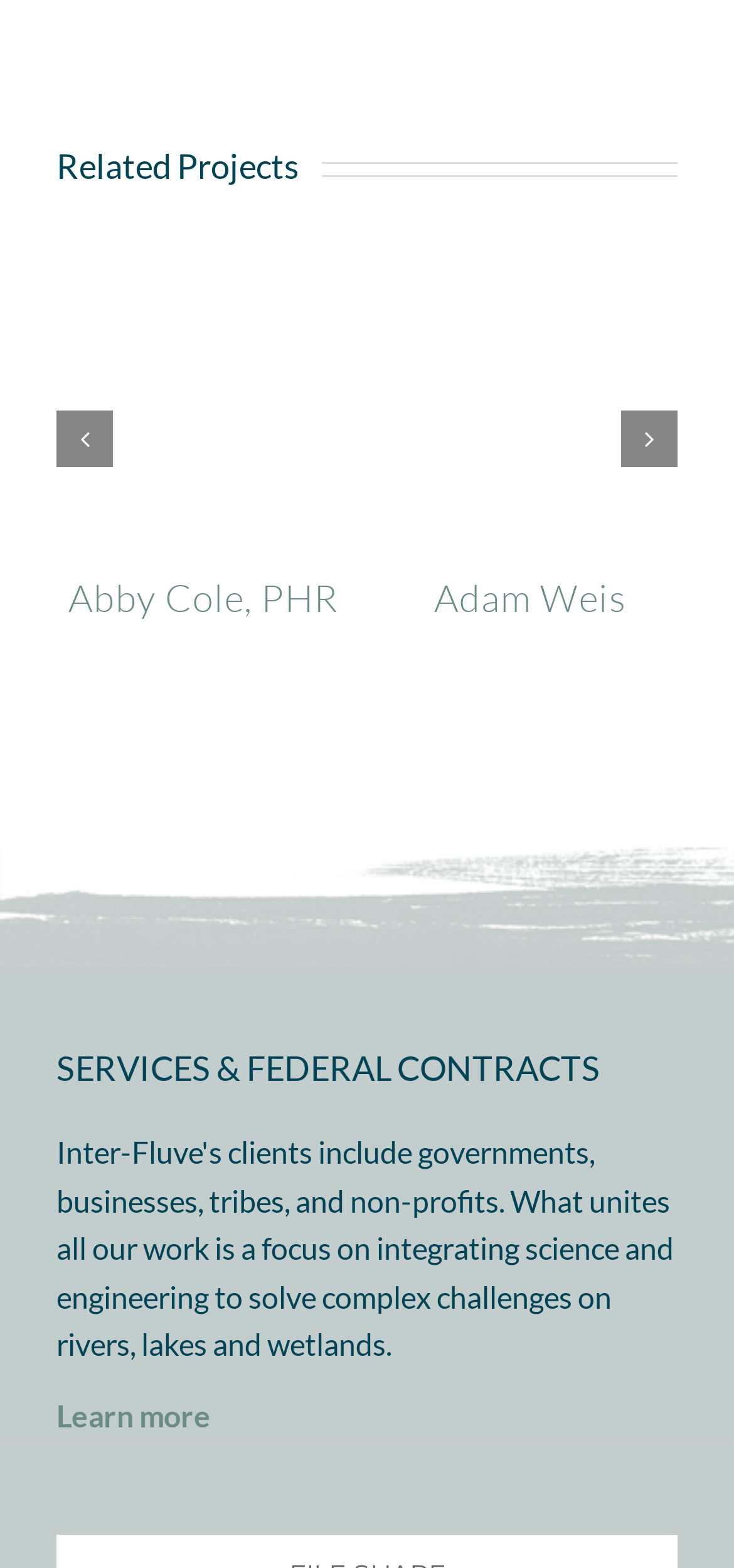Based on the provided description, "parent_node: Josh Epstein aria-label="Next slide"", find the bounding box of the corresponding UI element in the screenshot.

[0.846, 0.262, 0.923, 0.298]